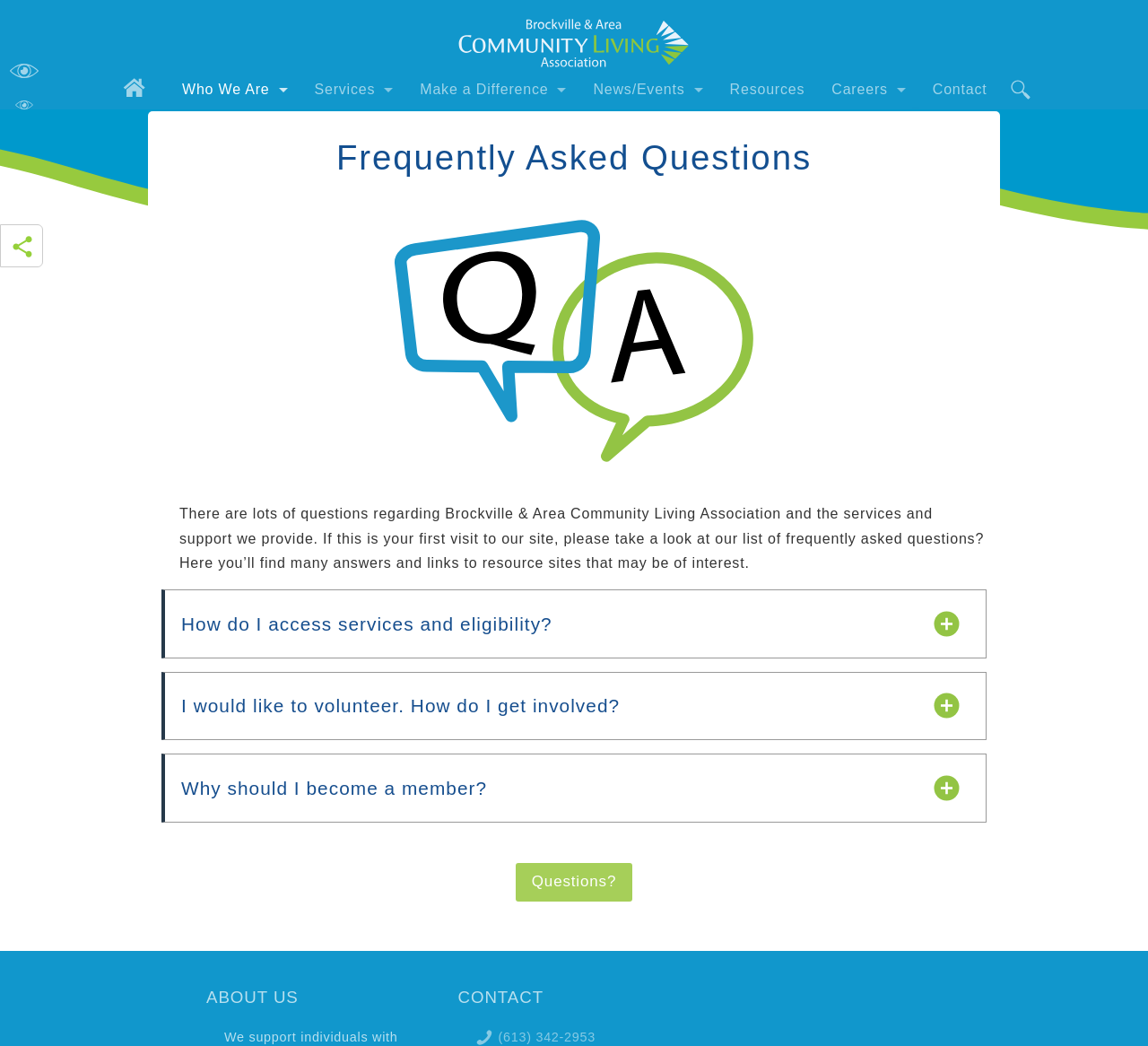Please specify the bounding box coordinates of the region to click in order to perform the following instruction: "Click on 'Volunteer'".

[0.354, 0.105, 0.471, 0.144]